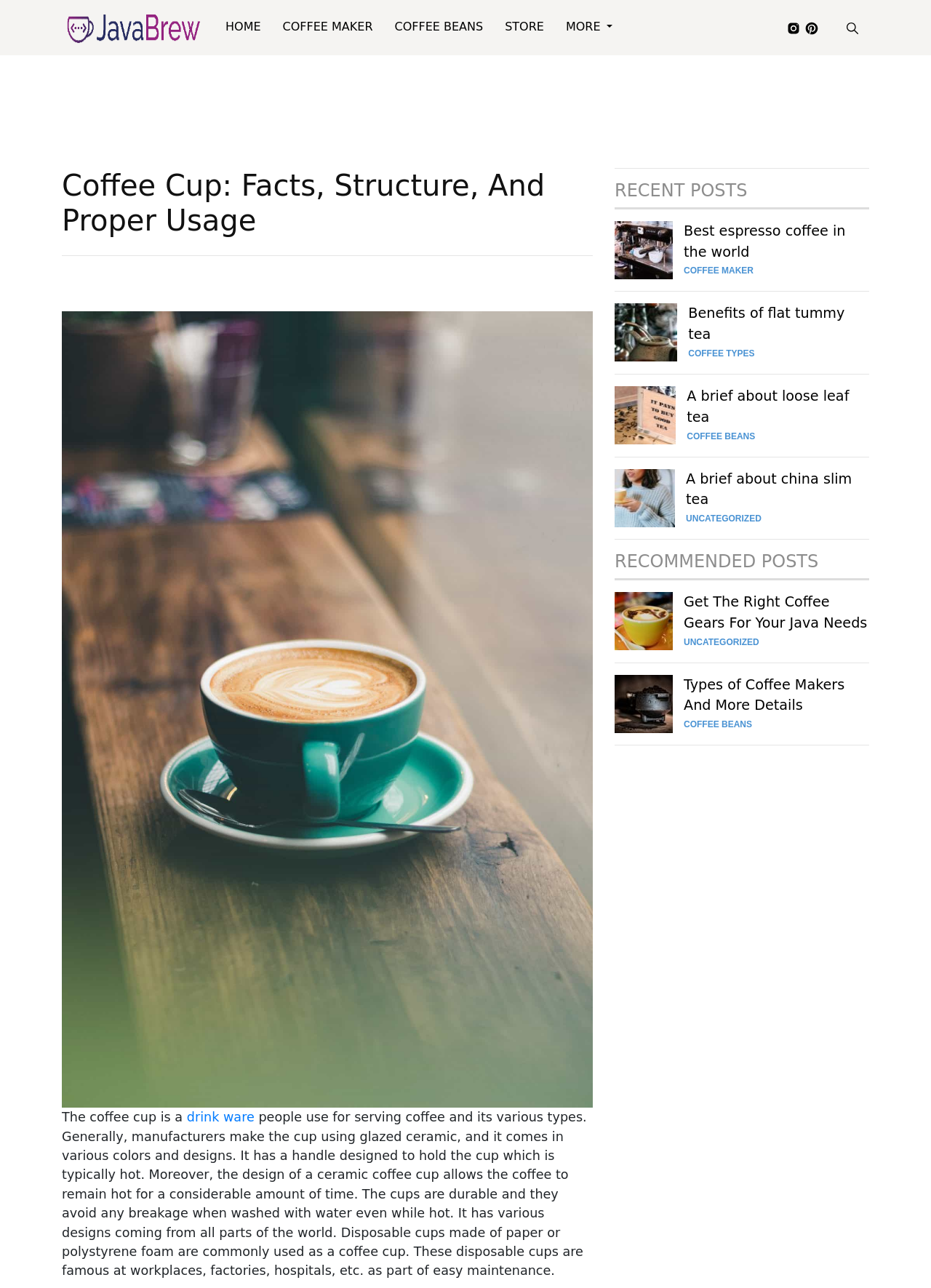Generate a thorough description of the webpage.

This webpage is about coffee cups, providing information on their structure, usage, and various types. At the top, there is a navigation menu with links to "HOME", "COFFEE MAKER", "COFFEE BEANS", "STORE", and "MORE". Below the menu, there is a heading "Coffee Cup: Facts, Structure, And Proper Usage" followed by a horizontal separator.

On the left side, there is an image of a coffee cup with a description "Coffee cup – Specially Designed Drinkware". Next to the image, there is a block of text explaining what a coffee cup is, its materials, designs, and features. The text also mentions the durability and various types of coffee cups, including disposable ones.

On the right side, there are several sections with horizontal separators in between. The first section is titled "RECENT POSTS" and features an image of espresso coffee with a link to the related article. Below it, there are more sections with images and links to articles about coffee makers, coffee types, and tea.

Further down, there is a section titled "RECOMMENDED POSTS" with images and links to articles about coffee gears, coffee makers, and more. Throughout the page, there are several images and links to various articles related to coffee and tea.